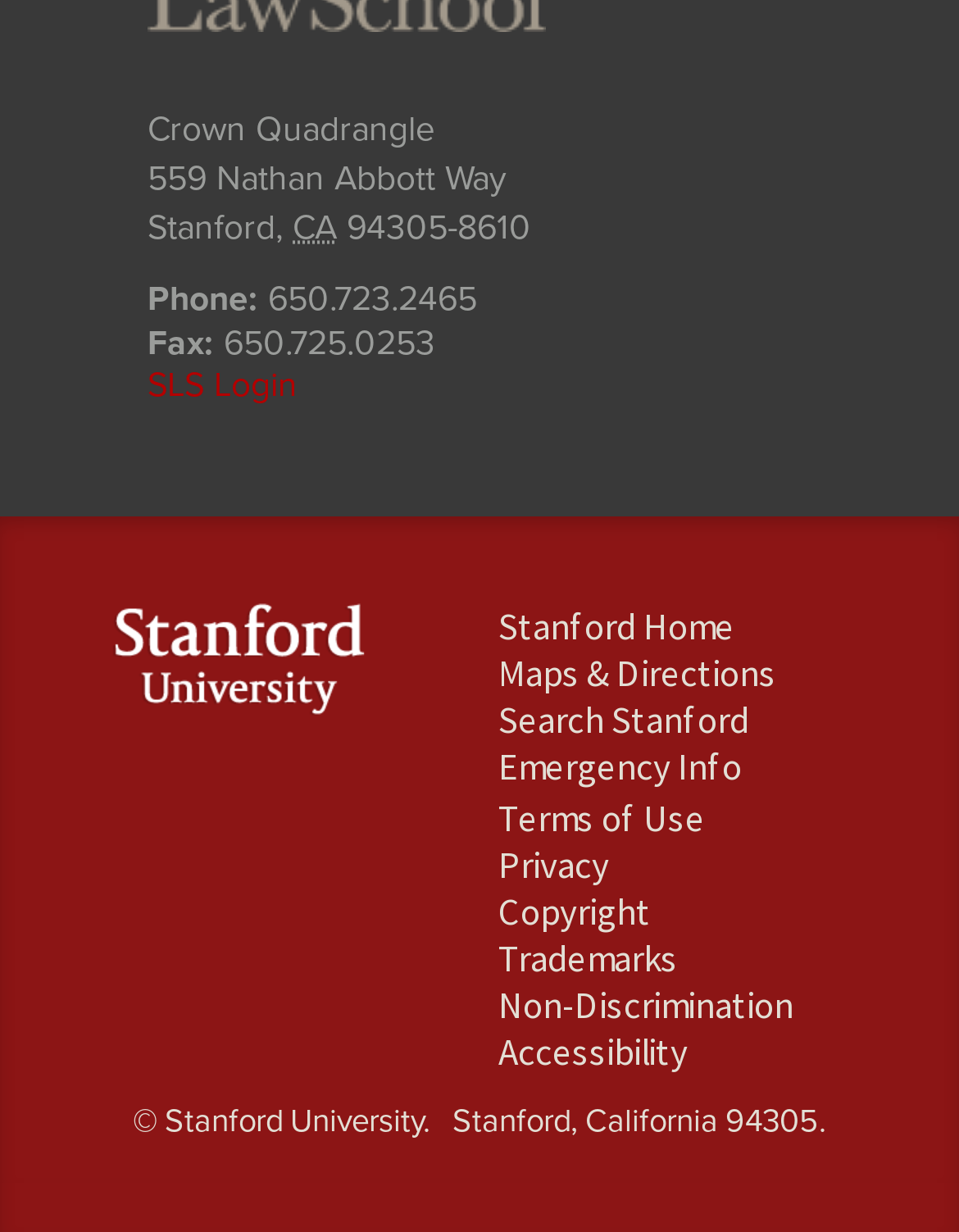Determine the bounding box coordinates in the format (top-left x, top-left y, bottom-right x, bottom-right y). Ensure all values are floating point numbers between 0 and 1. Identify the bounding box of the UI element described by: Emergency Info (link is external)

[0.519, 0.602, 0.773, 0.64]